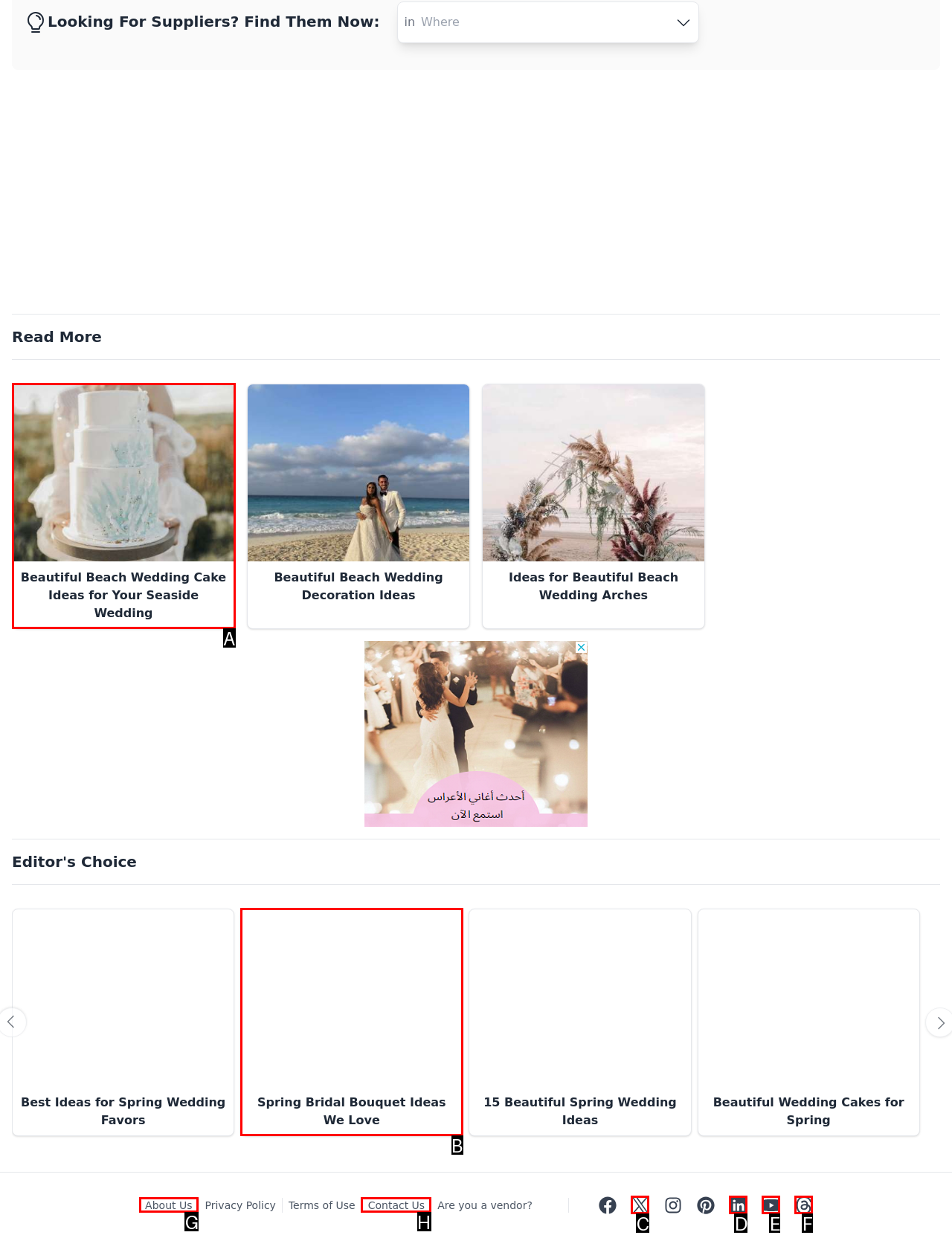Which lettered UI element aligns with this description: Contact Us
Provide your answer using the letter from the available choices.

H